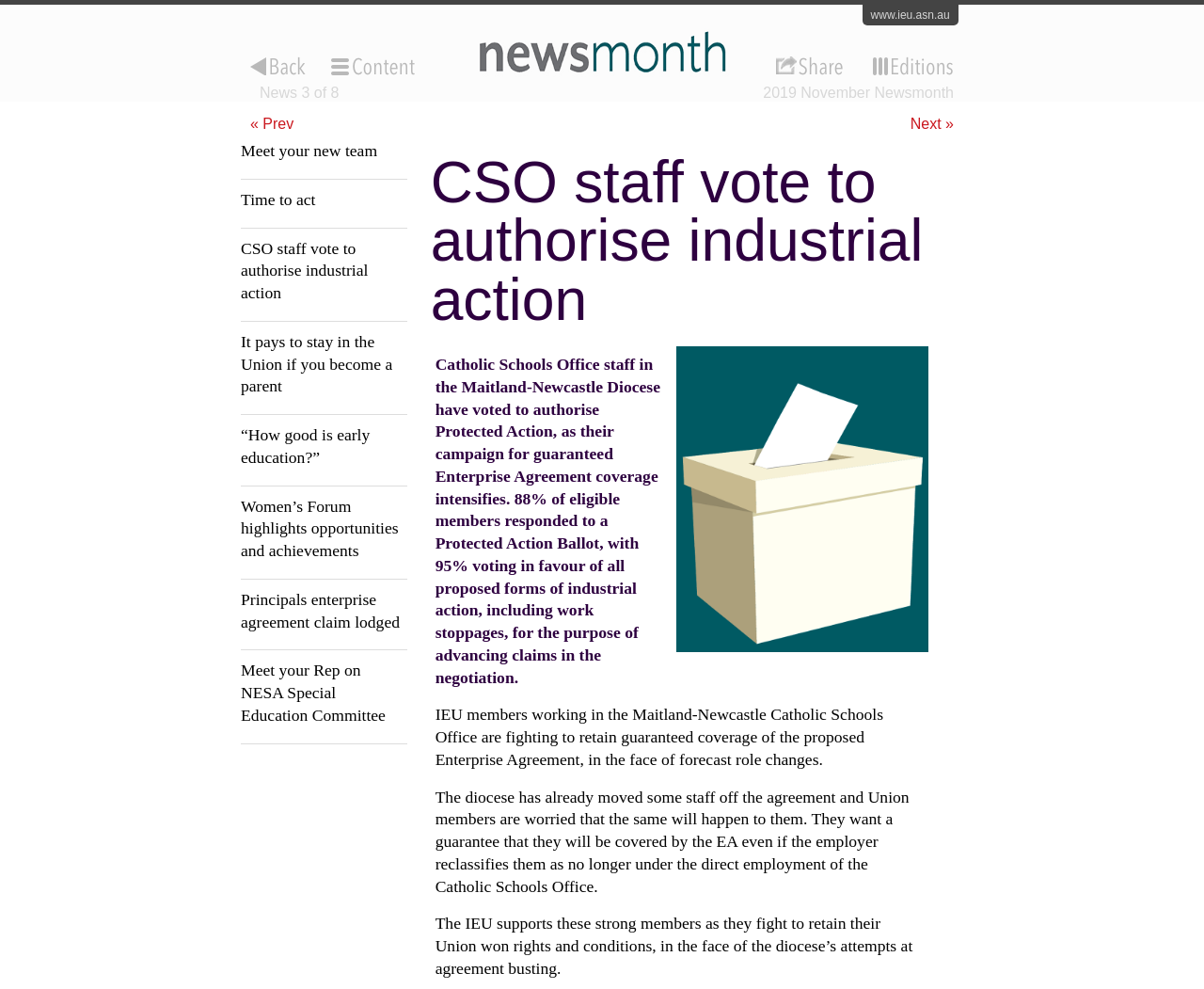Pinpoint the bounding box coordinates for the area that should be clicked to perform the following instruction: "visit IEU website".

[0.716, 0.005, 0.796, 0.026]